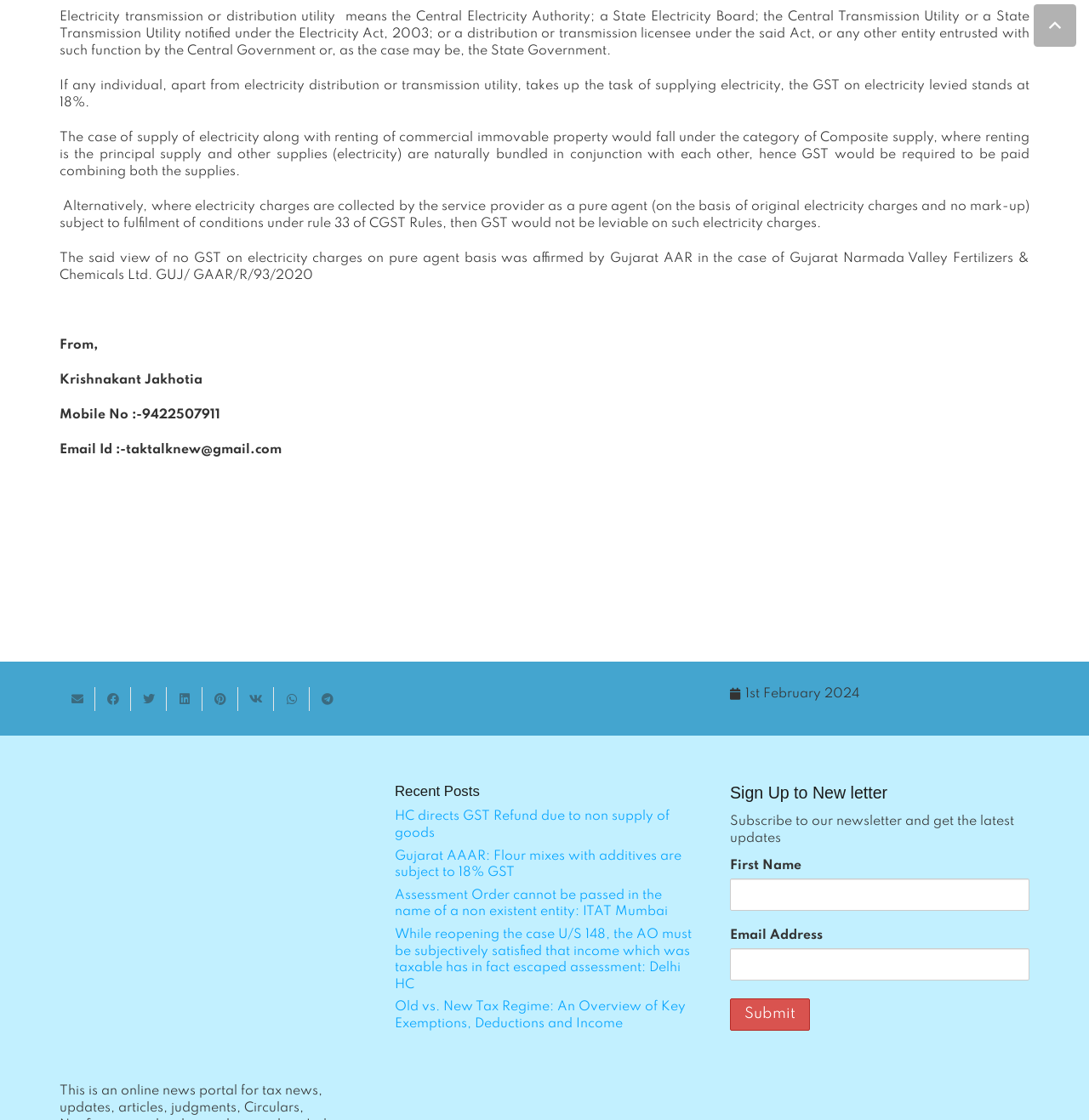What can be done with the links at the bottom of the webpage?
Analyze the screenshot and provide a detailed answer to the question.

The links at the bottom of the webpage allow users to share the article on various social media platforms, such as Twitter, email, and more.